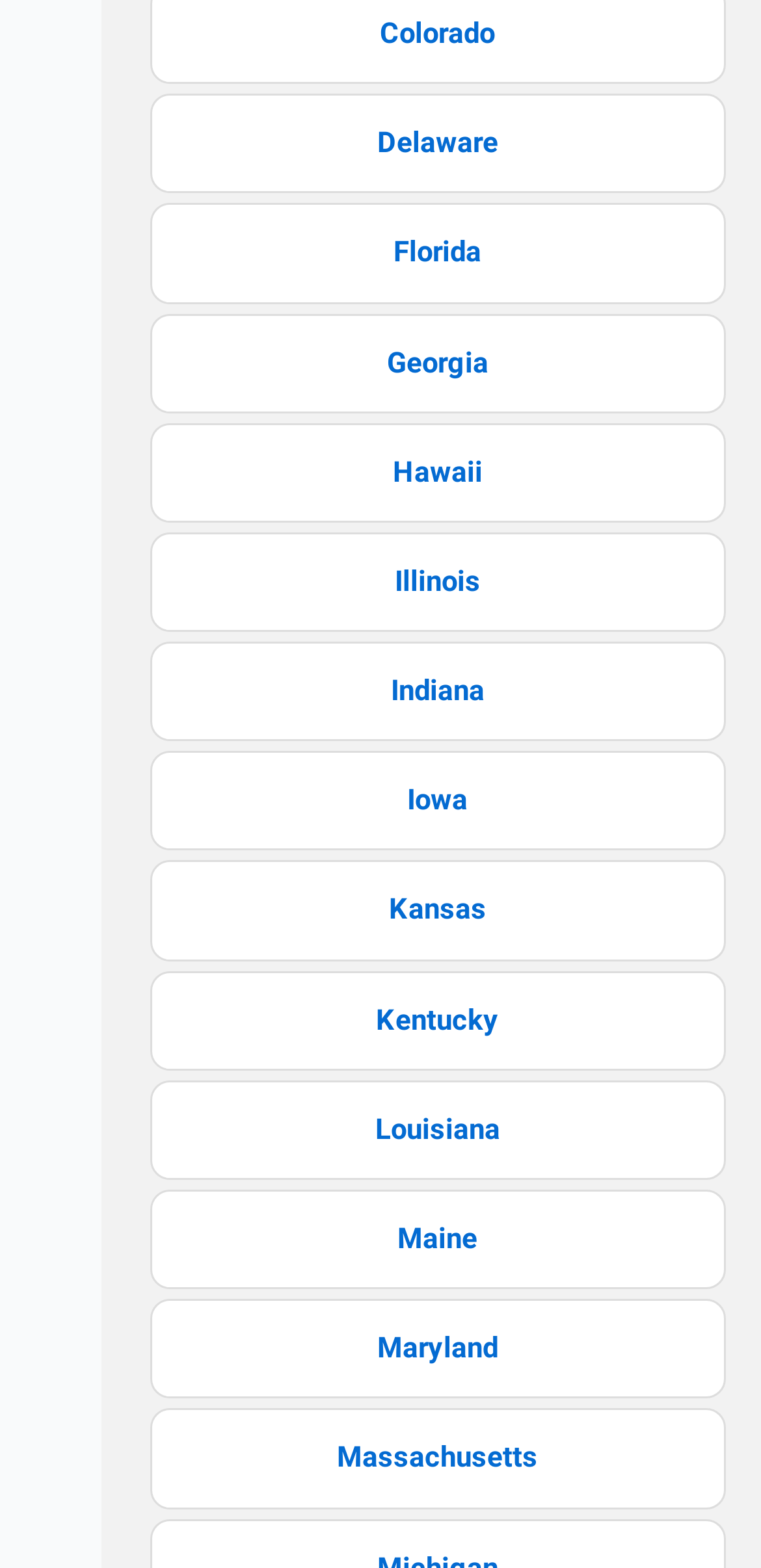Answer the question using only a single word or phrase: 
What is the topmost state?

Colorado